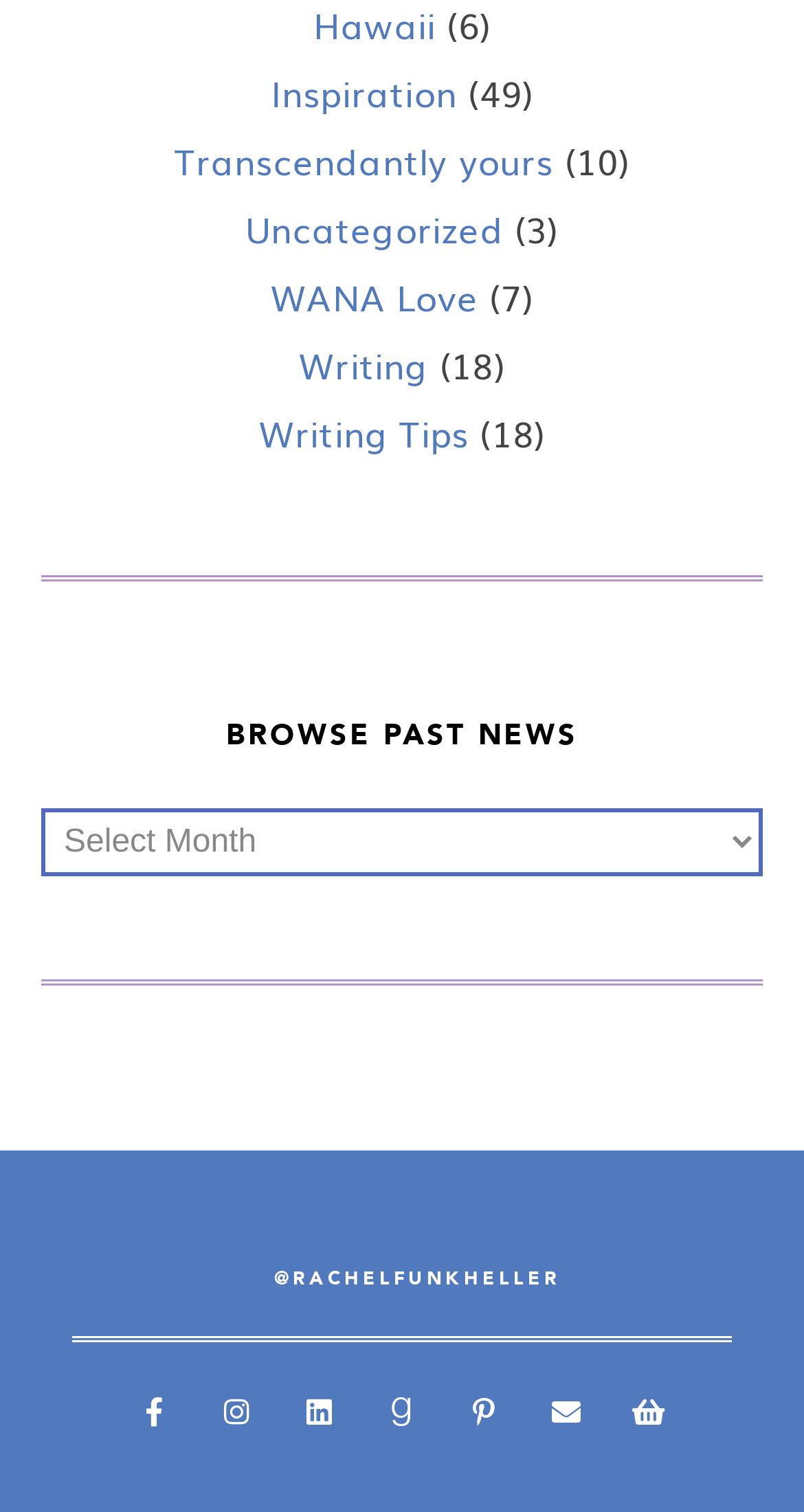Based on the element description: "WANA Love", identify the bounding box coordinates for this UI element. The coordinates must be four float numbers between 0 and 1, listed as [left, top, right, bottom].

[0.337, 0.179, 0.595, 0.213]